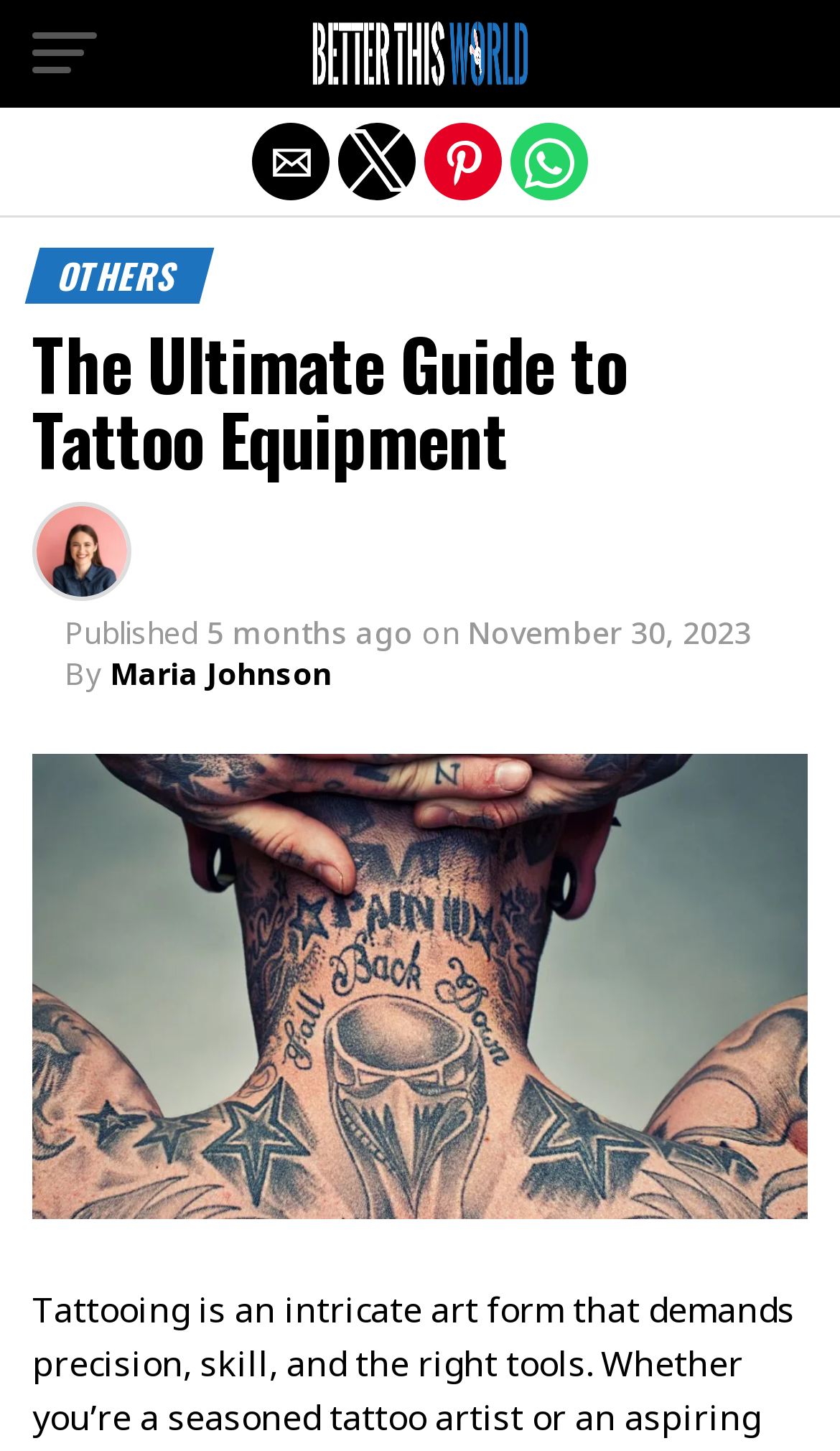Give a detailed account of the webpage.

The webpage is about tattoo equipment, with a focus on guiding users to choose the right tools for their craft. At the top left corner, there is a button with no text, followed by a link to "Better This World" with an accompanying image of the same name. Below this, there are four social media sharing buttons, aligned horizontally, allowing users to share the content via email, Twitter, Pinterest, and WhatsApp.

The main content area is headed by a large header section, which contains two headings: "OTHERS" and "The Ultimate Guide to Tattoo Equipment". Below these headings, there is a small image, followed by a section with publication information, including the text "Published", the date "5 months ago", and a timestamp of "November 30, 2023". The author's name, "Maria Johnson", is also mentioned in this section.

At the bottom of the page, there is a large image that spans the entire width of the page. At the very top of the page, there is a link to "Exit mobile version", which suggests that the webpage is optimized for mobile devices.